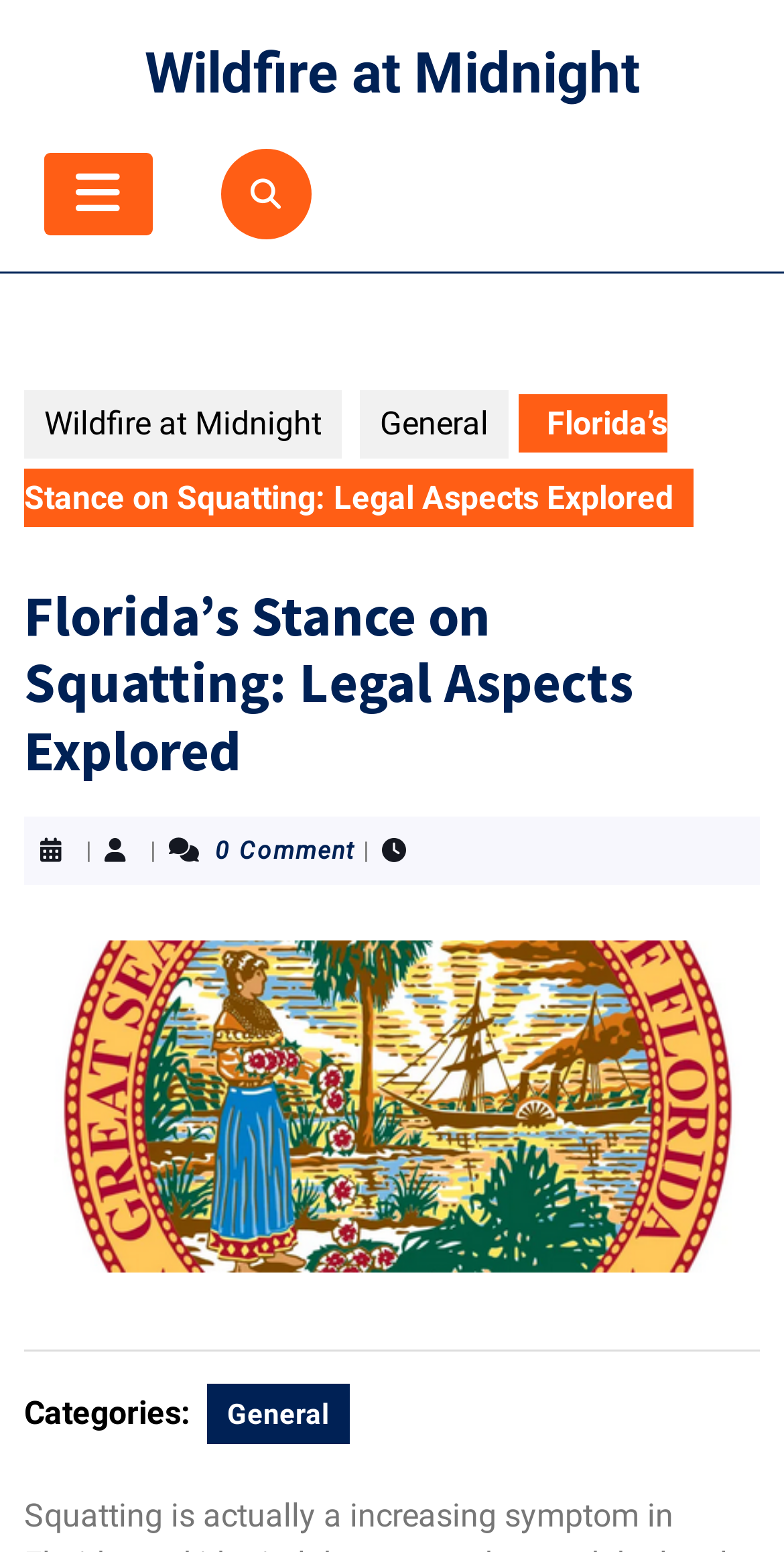Summarize the webpage in an elaborate manner.

The webpage appears to be a blog post or article about Florida's stance on squatting, with a focus on the legal aspects. At the top of the page, there is a link to "Wildfire at Midnight" and an open button icon. Below this, there is a navigation menu with links to "Wildfire at Midnight" and "General".

The main content of the page is a heading that reads "Florida’s Stance on Squatting: Legal Aspects Explored", which is followed by a separator line. Below the separator, there is a post thumbnail image related to the article. To the right of the image, there is a text that reads "0 Comment", indicating that there are no comments on the post.

Further down, there is a section labeled "Categories:", which lists the category "General" as a link. The overall layout of the page is organized, with clear headings and concise text.